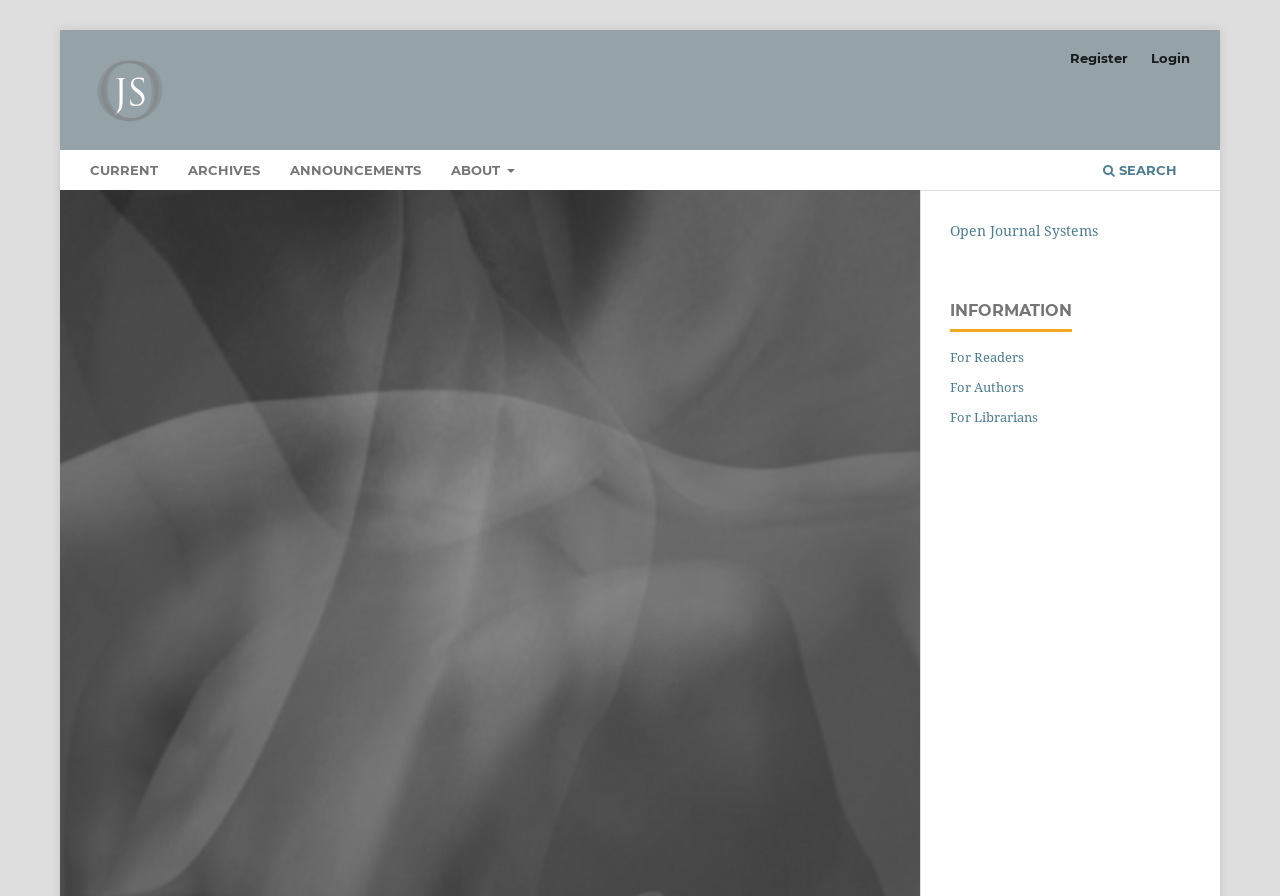Is there a login link?
Using the visual information, reply with a single word or short phrase.

Yes